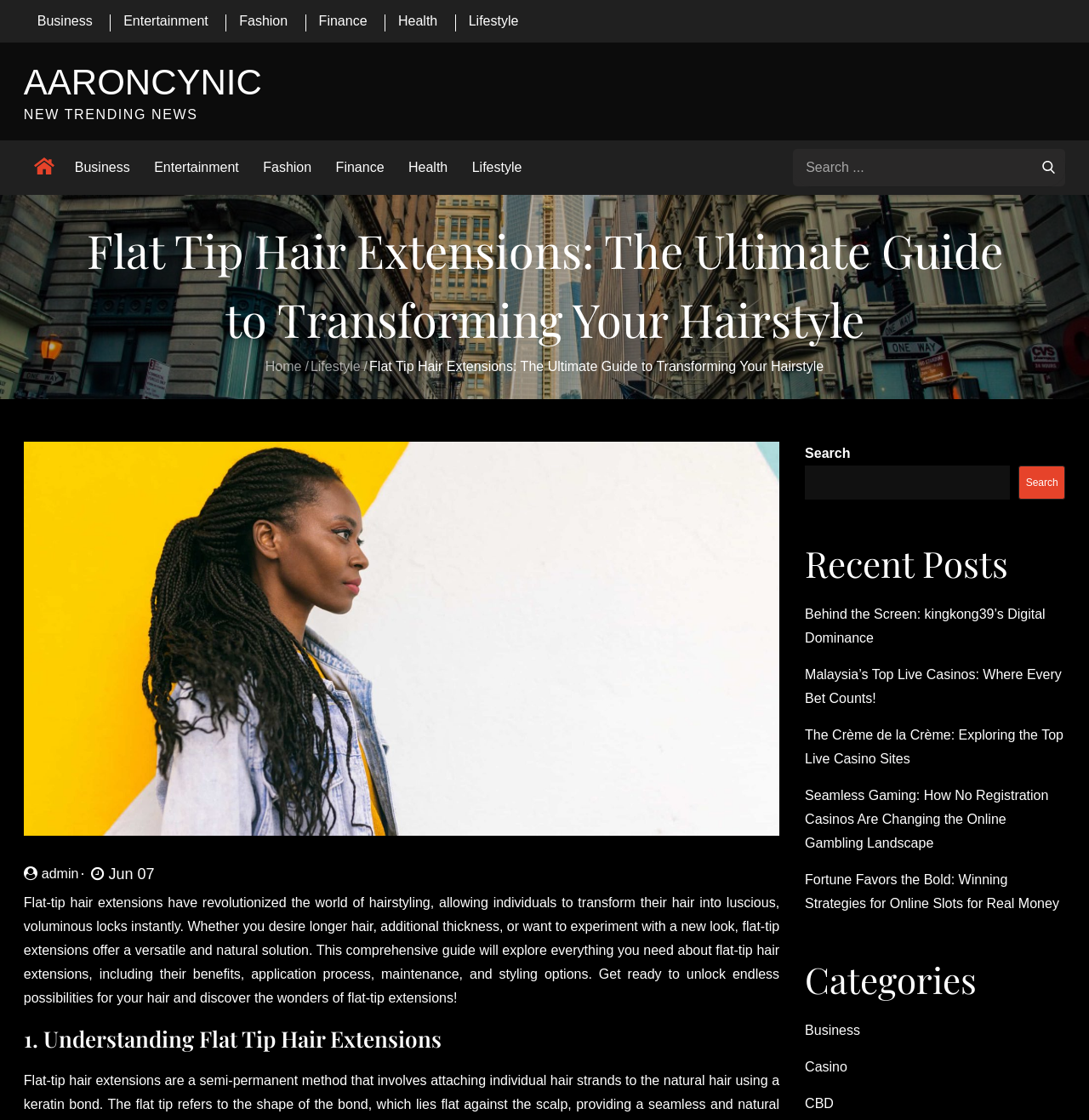Locate the bounding box coordinates of the segment that needs to be clicked to meet this instruction: "follow Magnolia on Instagram".

None